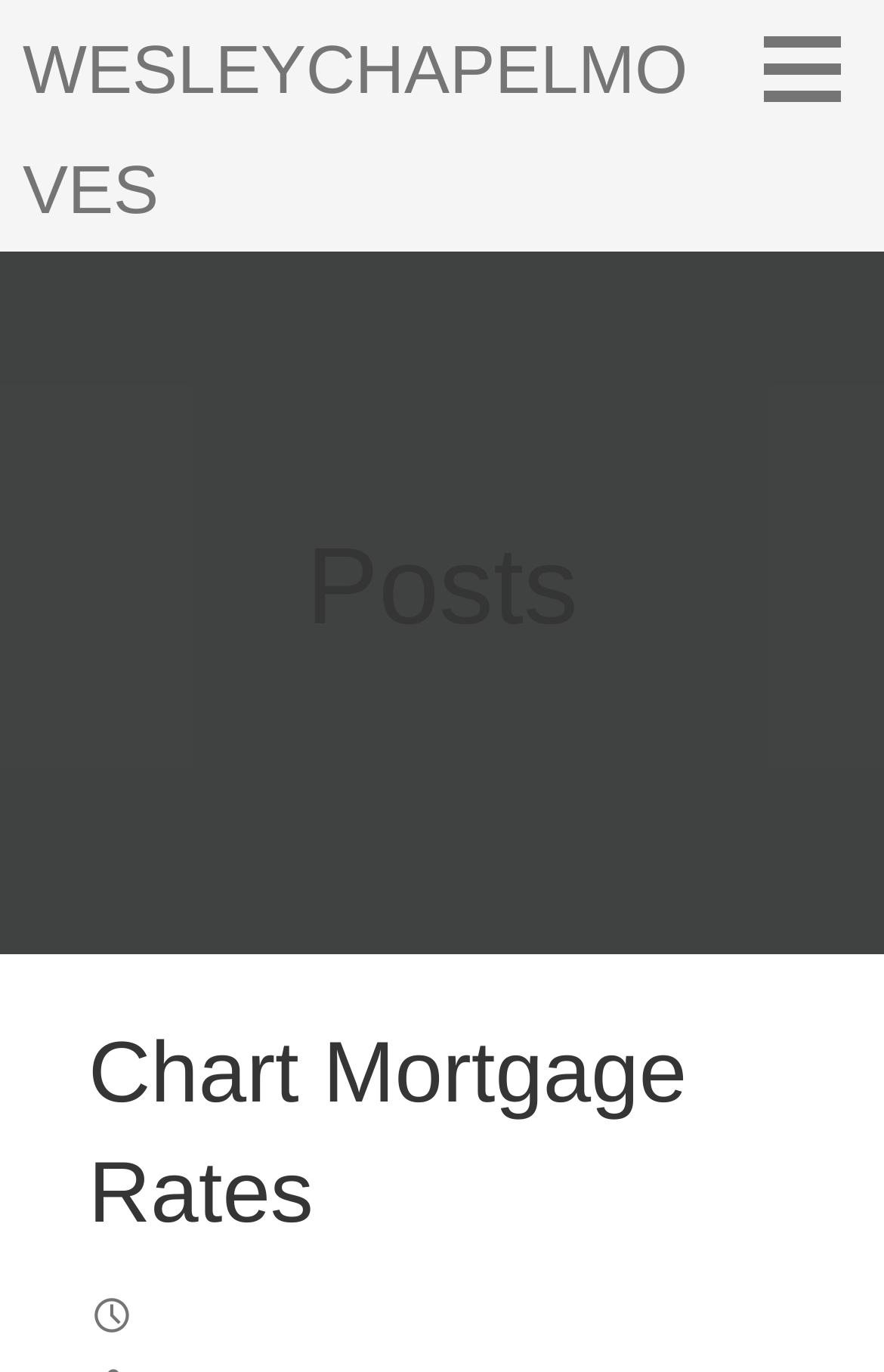Provide the bounding box coordinates for the UI element that is described as: "alt="IDP Foundation"".

None